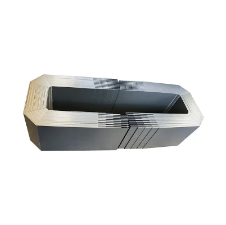Describe in detail everything you see in the image.

The image showcases a Custom Silicon Steel Core Instrument Transformer Unicore Transformer, characterized by its distinctive rectangular shape and layered construction. This type of core is essential in electrical engineering, providing efficient magnetic pathways in transformer applications. The core appears to be made from silicon steel, which is known for its excellent magnetic properties and low energy losses, making it ideal for high-performance transformers. The image emphasizes the precision and quality of the core design, suitable for various electrical applications.